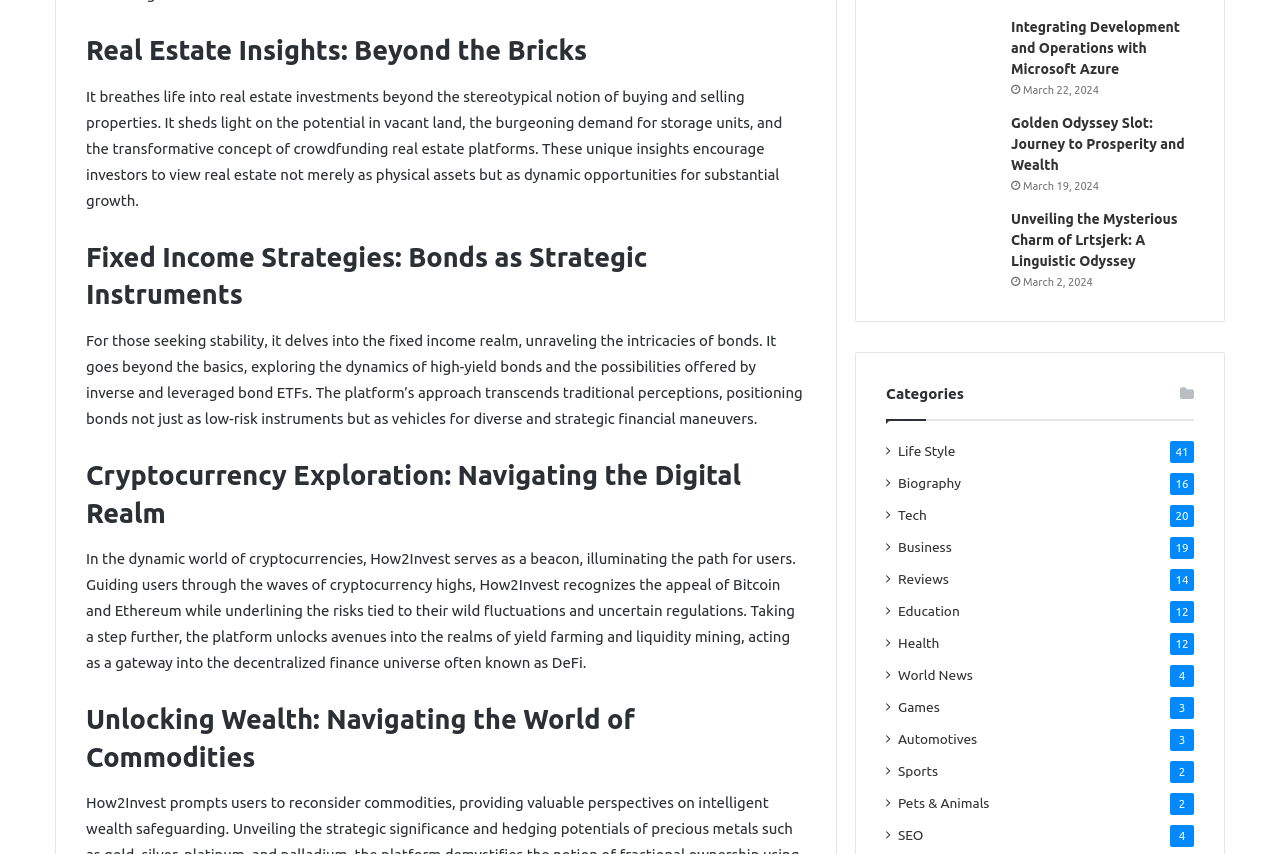How many categories are listed on the webpage?
Based on the image, answer the question with a single word or brief phrase.

13